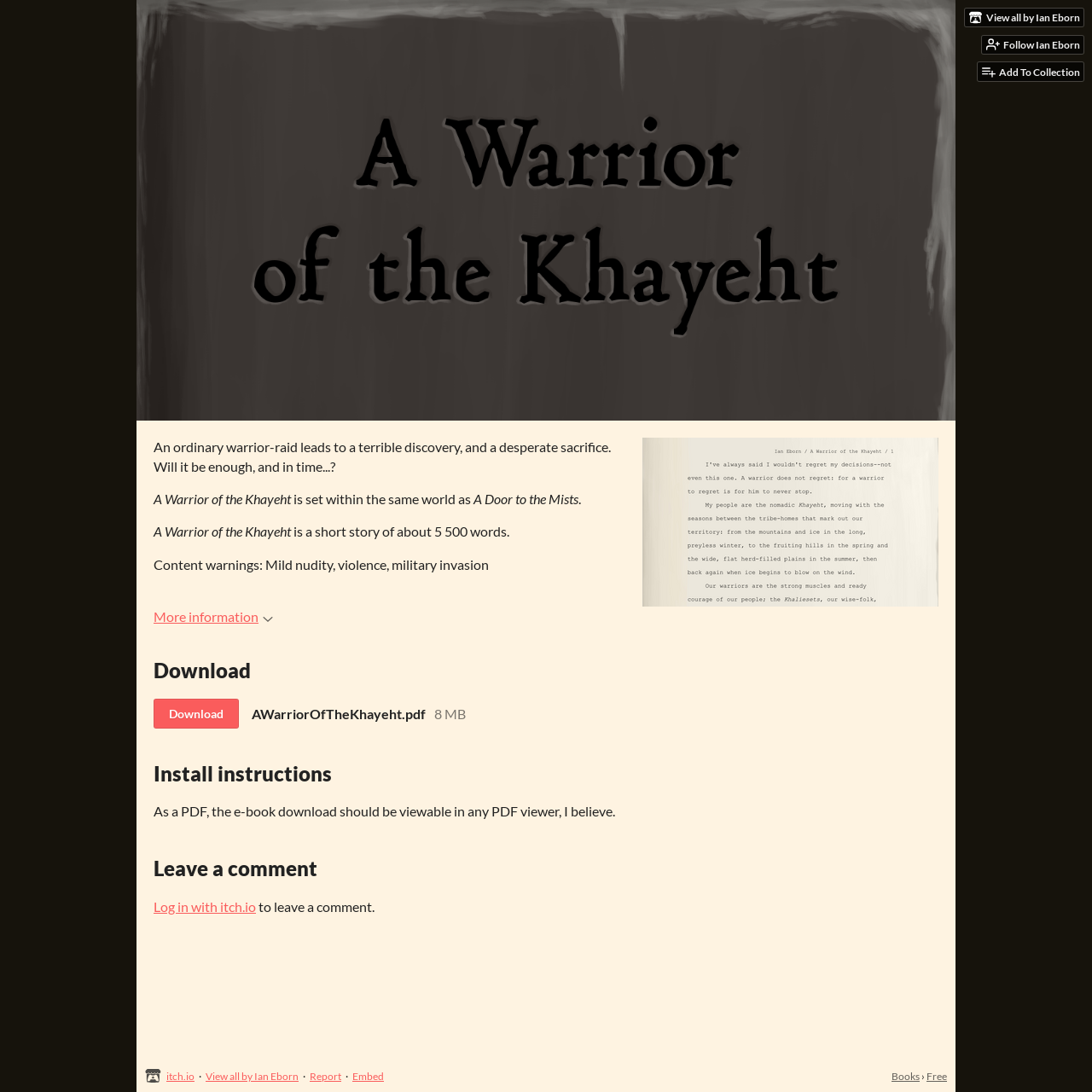Specify the bounding box coordinates of the area to click in order to execute this command: 'View all stories by Ian Eborn'. The coordinates should consist of four float numbers ranging from 0 to 1, and should be formatted as [left, top, right, bottom].

[0.884, 0.008, 0.992, 0.025]